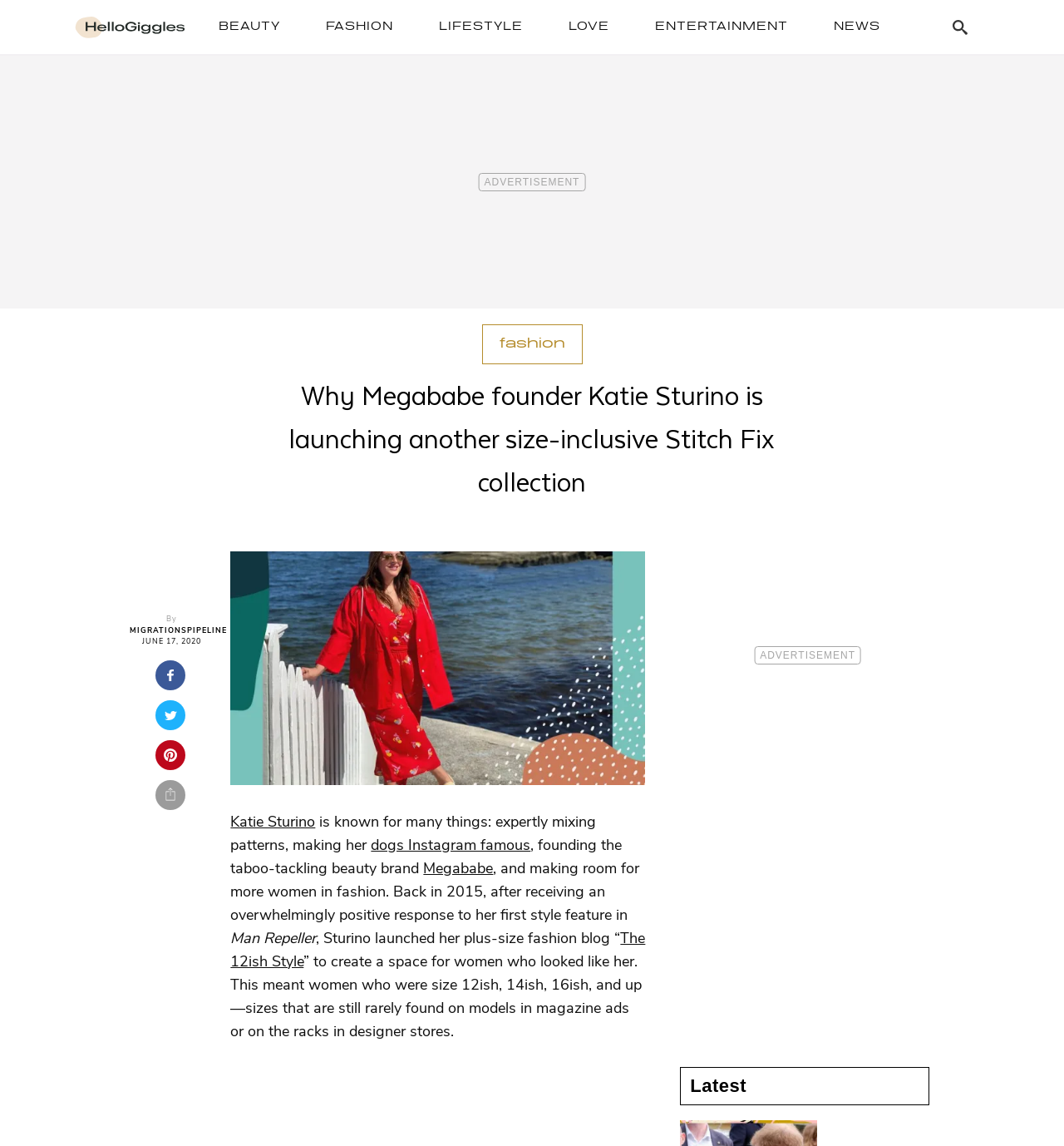Please specify the bounding box coordinates of the region to click in order to perform the following instruction: "Go to the shop".

None